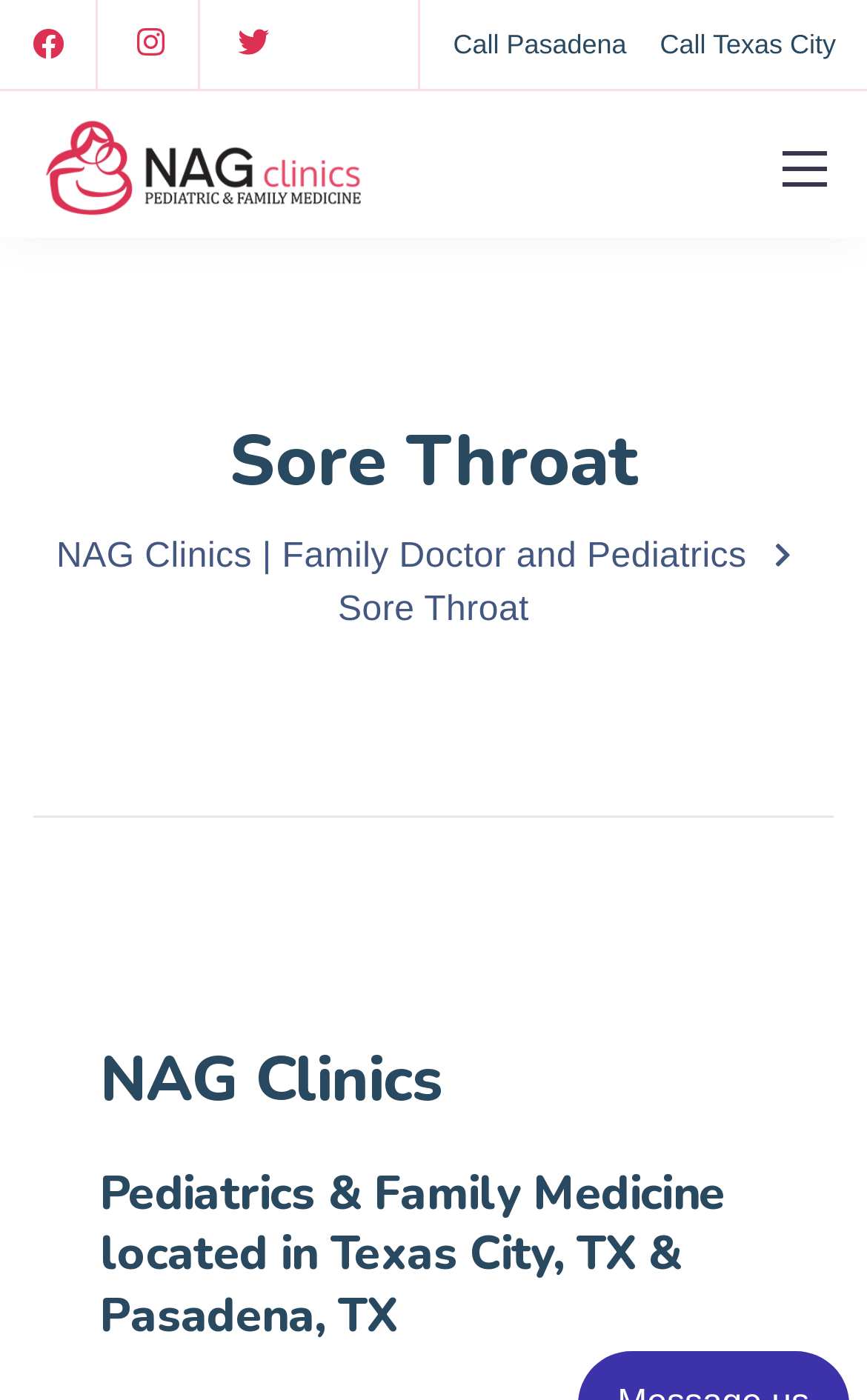Determine the bounding box coordinates of the UI element described by: "Call Texas City".

[0.761, 0.021, 0.964, 0.043]